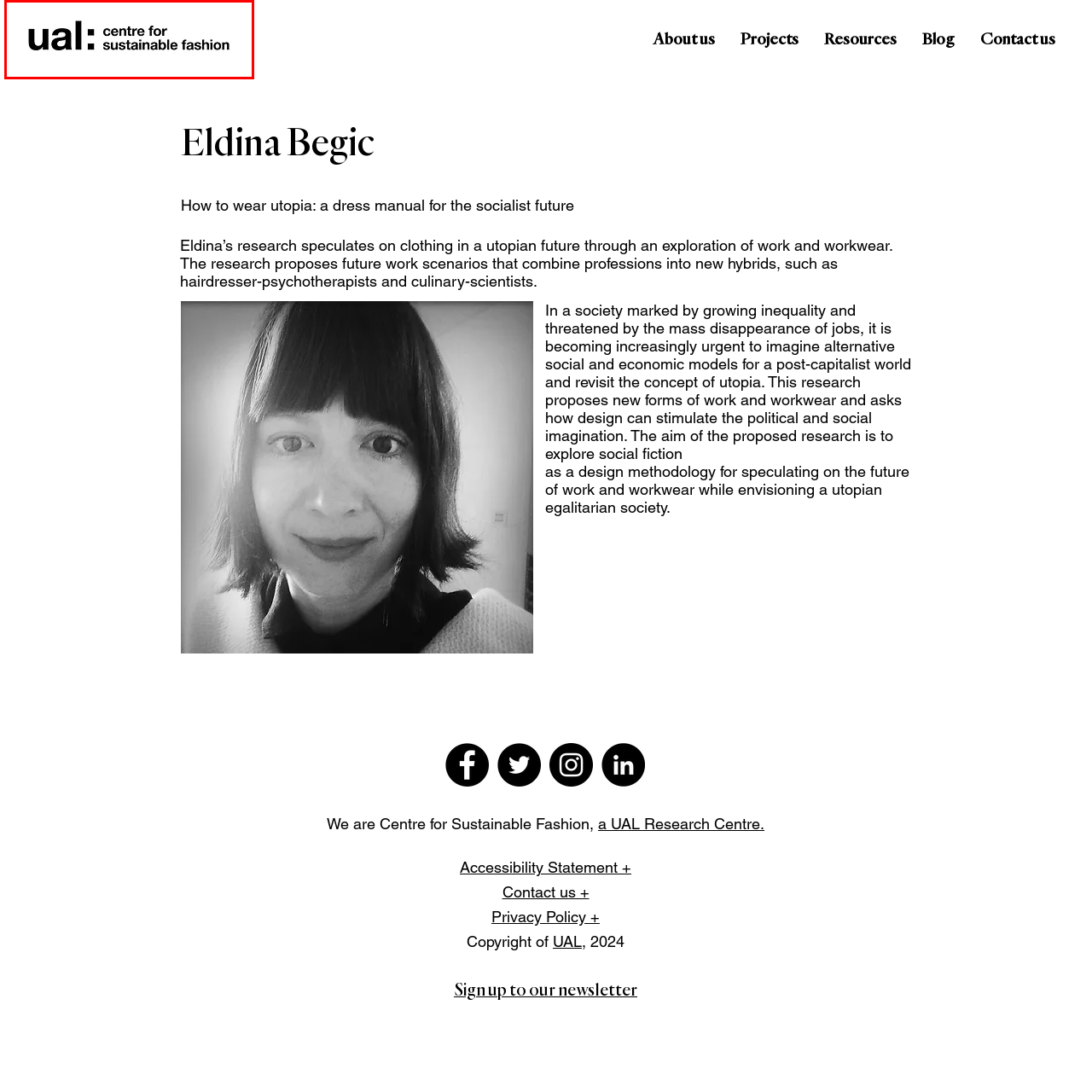Examine the image within the red border and provide a concise answer: What is the primary focus of the Centre for Sustainable Fashion?

Sustainable practices in fashion